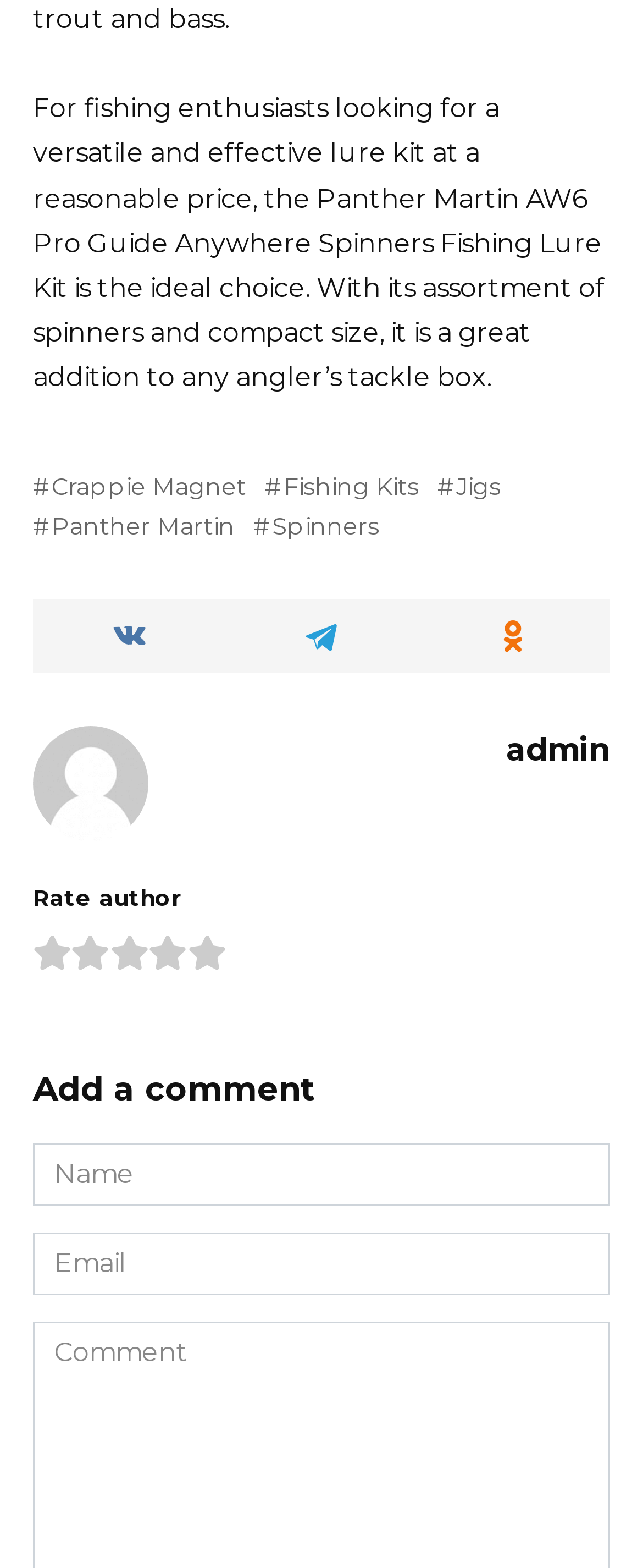What type of lures are included in the kit?
Please ensure your answer is as detailed and informative as possible.

The kit includes spinners, as mentioned in the first StaticText element, and also has a link to '#Spinners'.